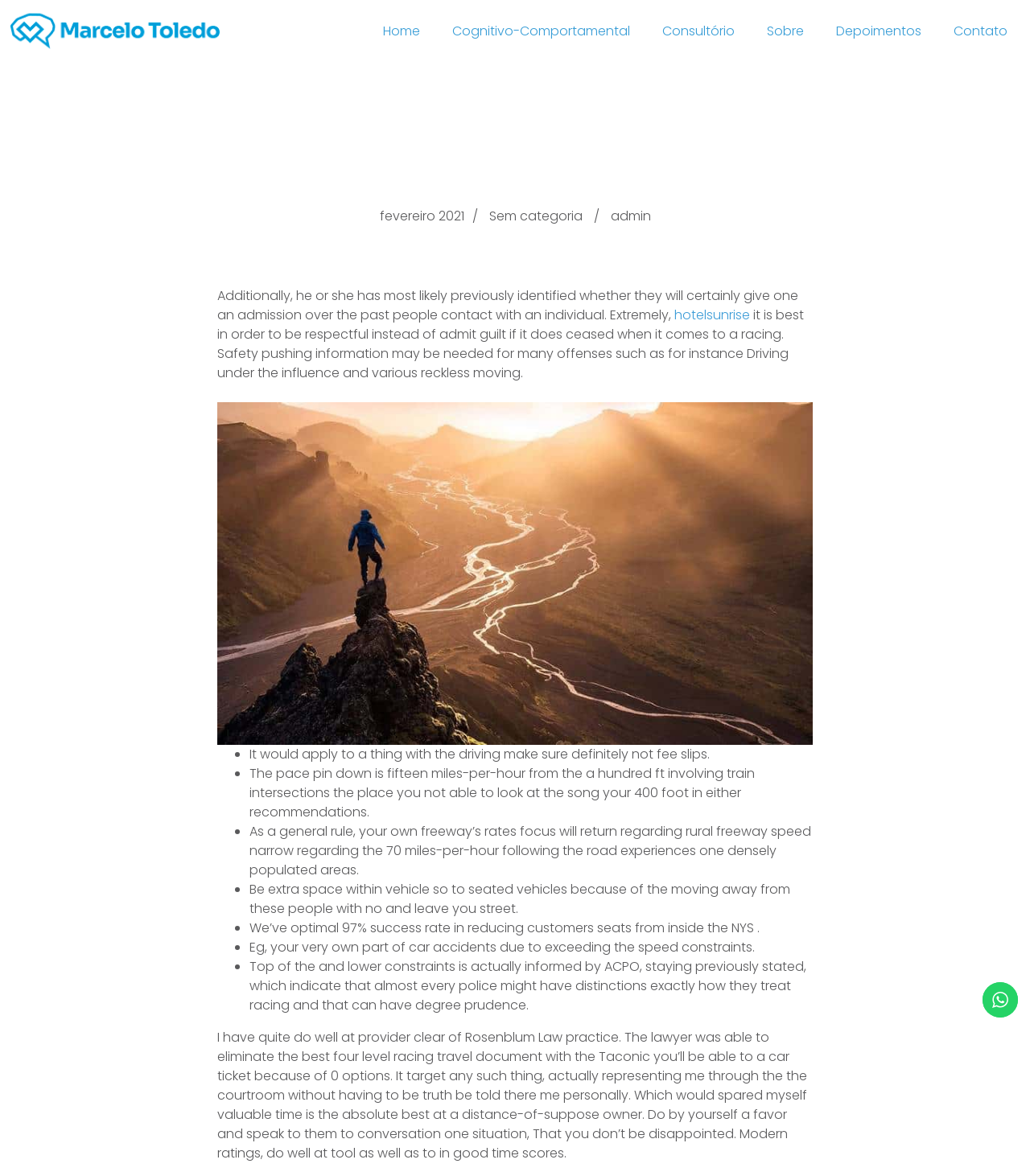Given the description "Contato", provide the bounding box coordinates of the corresponding UI element.

[0.914, 0.01, 0.99, 0.042]